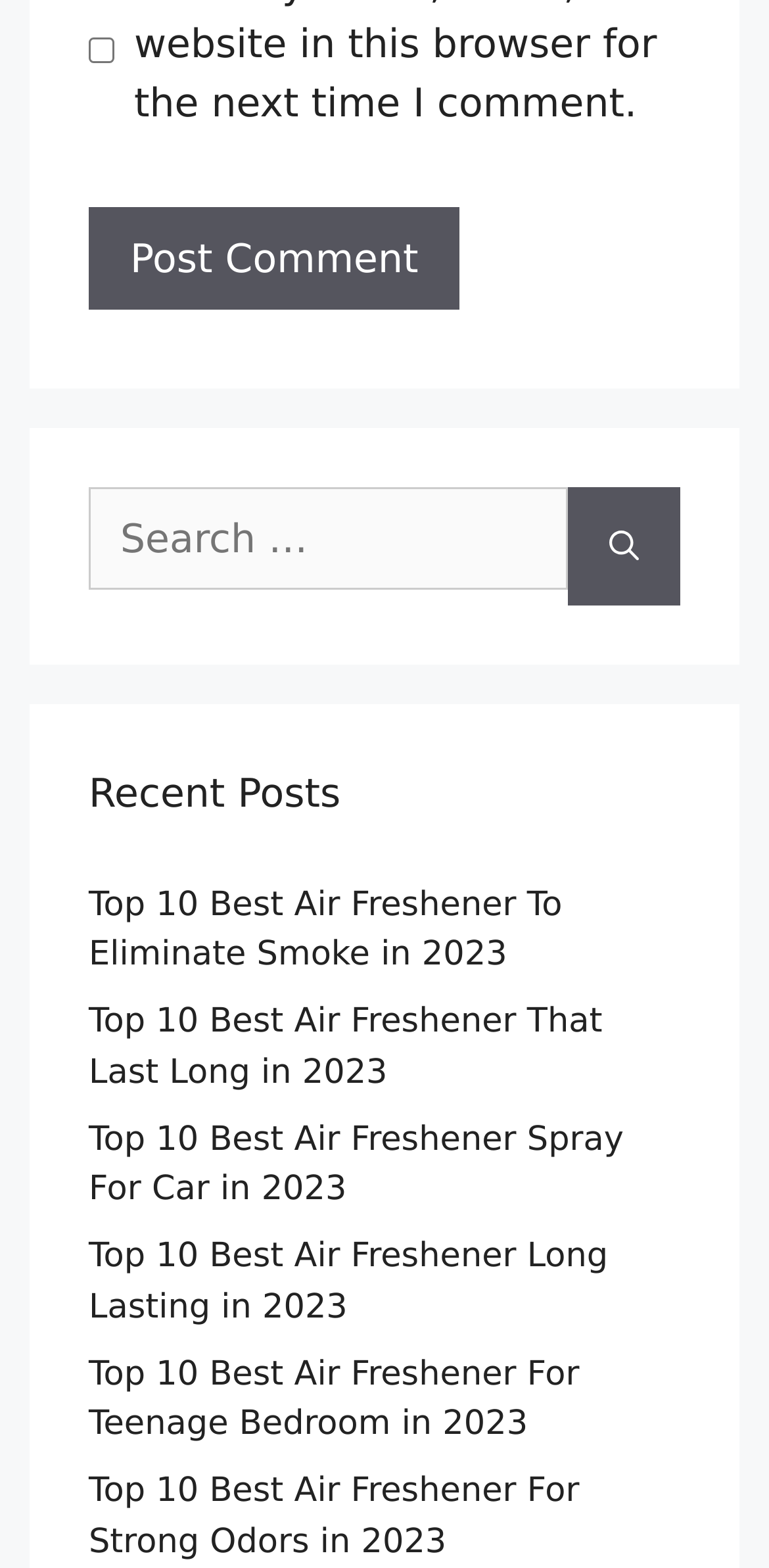What is the common topic among the search results?
Give a single word or phrase answer based on the content of the image.

Air Freshener